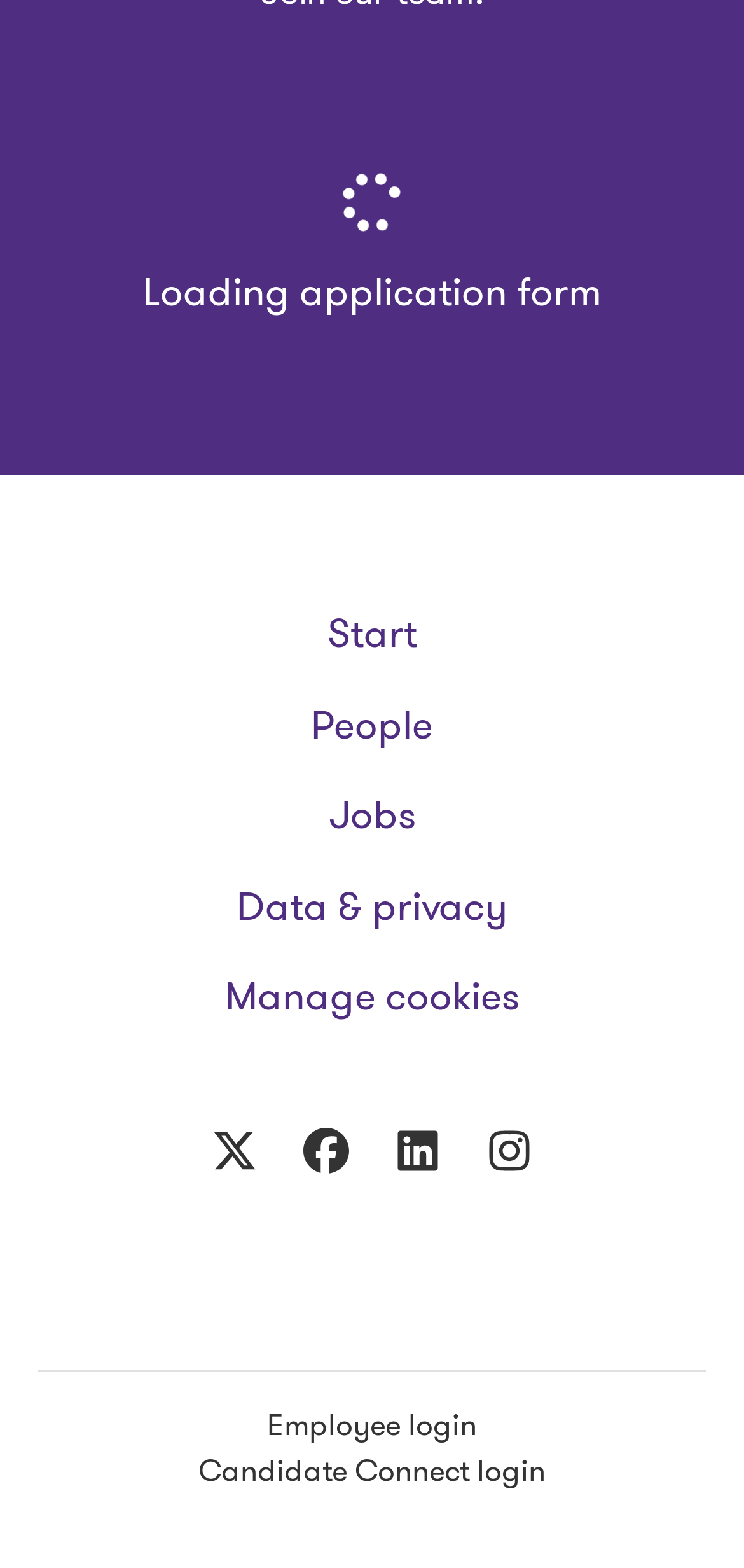Provide a brief response using a word or short phrase to this question:
How many social media links are available in the footer?

5